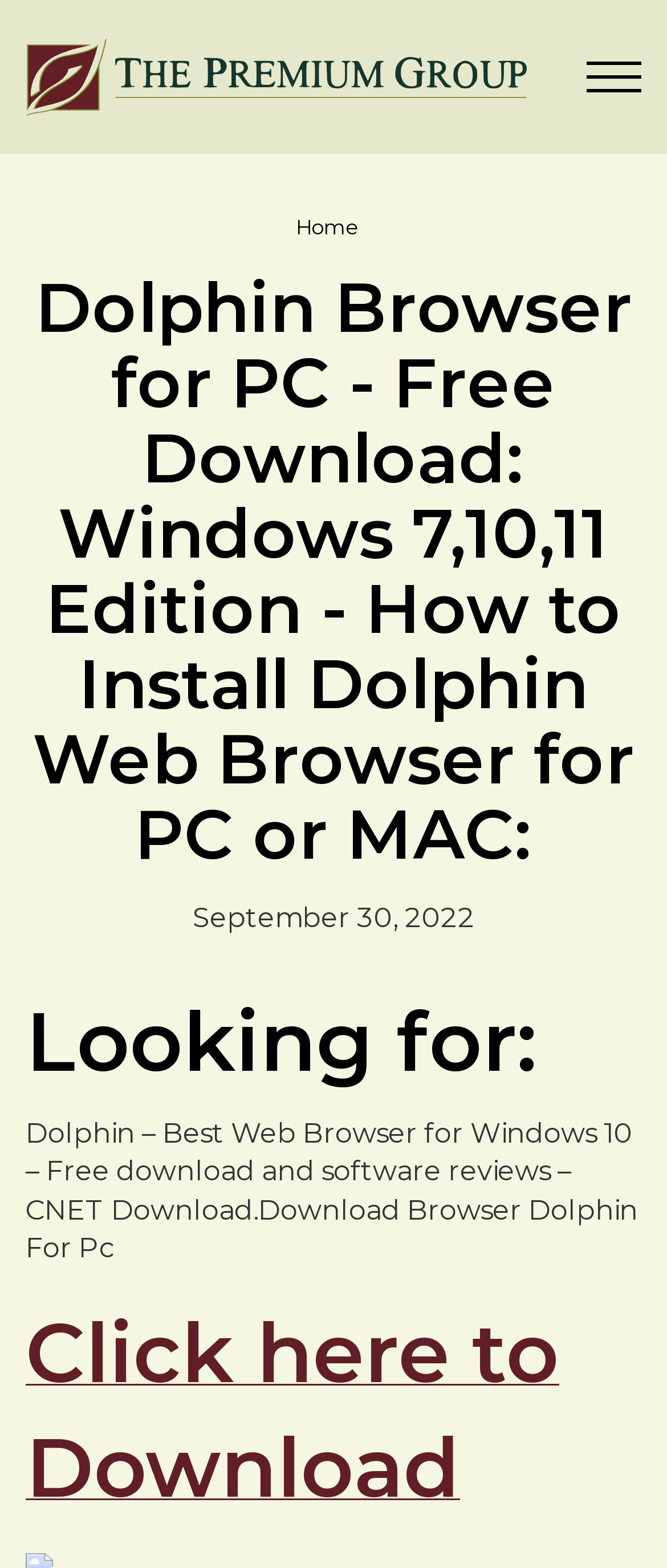Predict the bounding box of the UI element based on this description: "Contact Us".

None